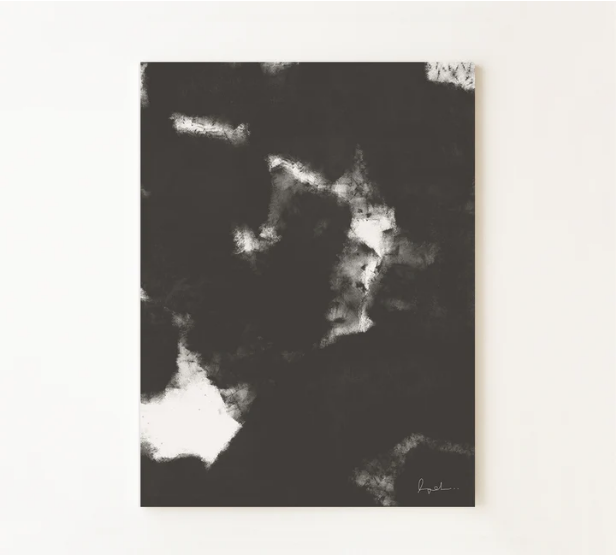Describe every significant element in the image thoroughly.

This striking oversized art print, titled "Looking Glass No 2," showcases a captivating interplay of white paint swirls against a deep black backdrop, embodying a minimalist yet bold artistic vision. The random placement of the light swirls creates an intriguing depth, making it a perfect statement piece for modern home décor. The artwork exudes sophistication and is printed on museum-quality fine art paper, ensuring a matte finish that enhances its aesthetic appeal. Ideal for those who appreciate abstract themes, this piece is available in multiple sizes, accommodating various display preferences. The artist's signature subtly adorns the corner, adding a personal touch to this exquisite creation.